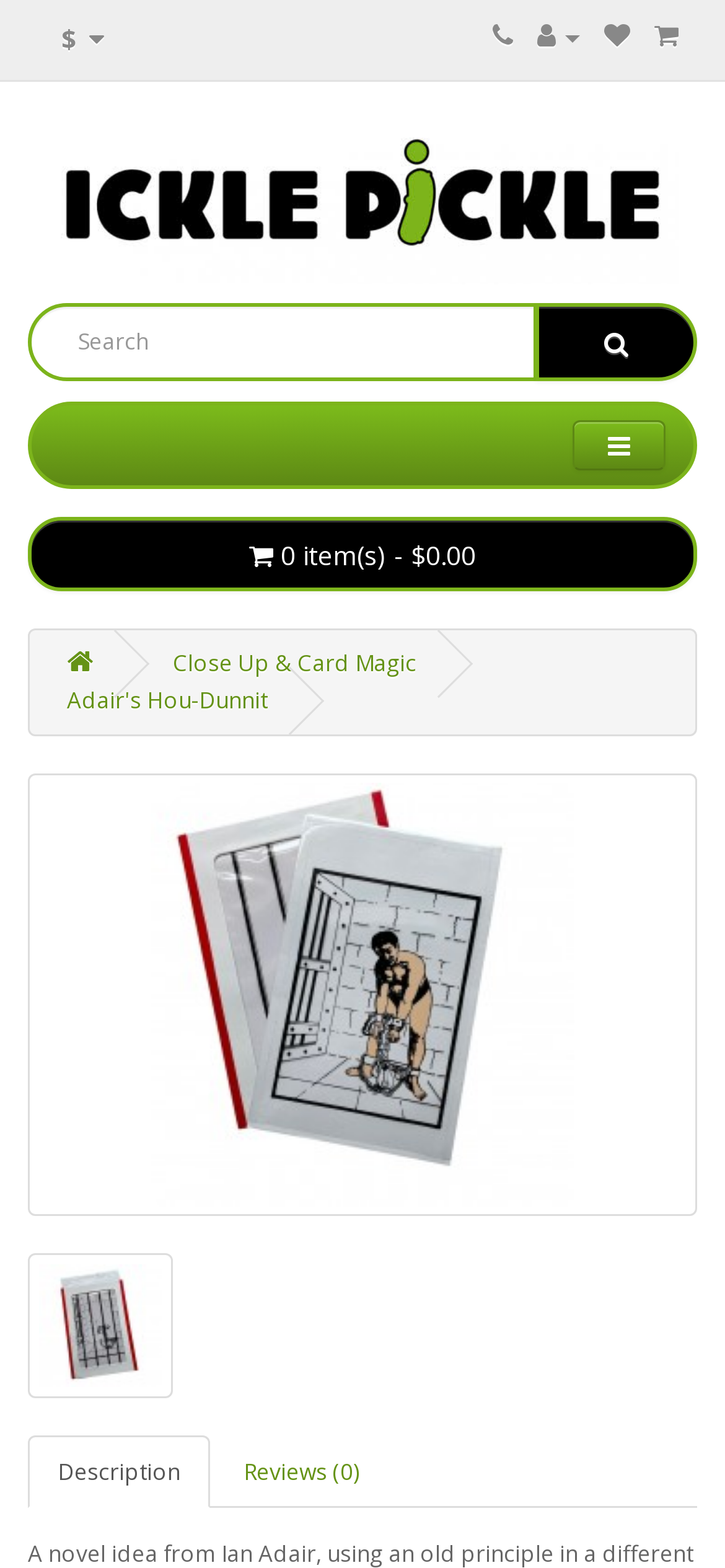Please identify the bounding box coordinates of the clickable area that will fulfill the following instruction: "Search for products". The coordinates should be in the format of four float numbers between 0 and 1, i.e., [left, top, right, bottom].

[0.038, 0.193, 0.741, 0.243]